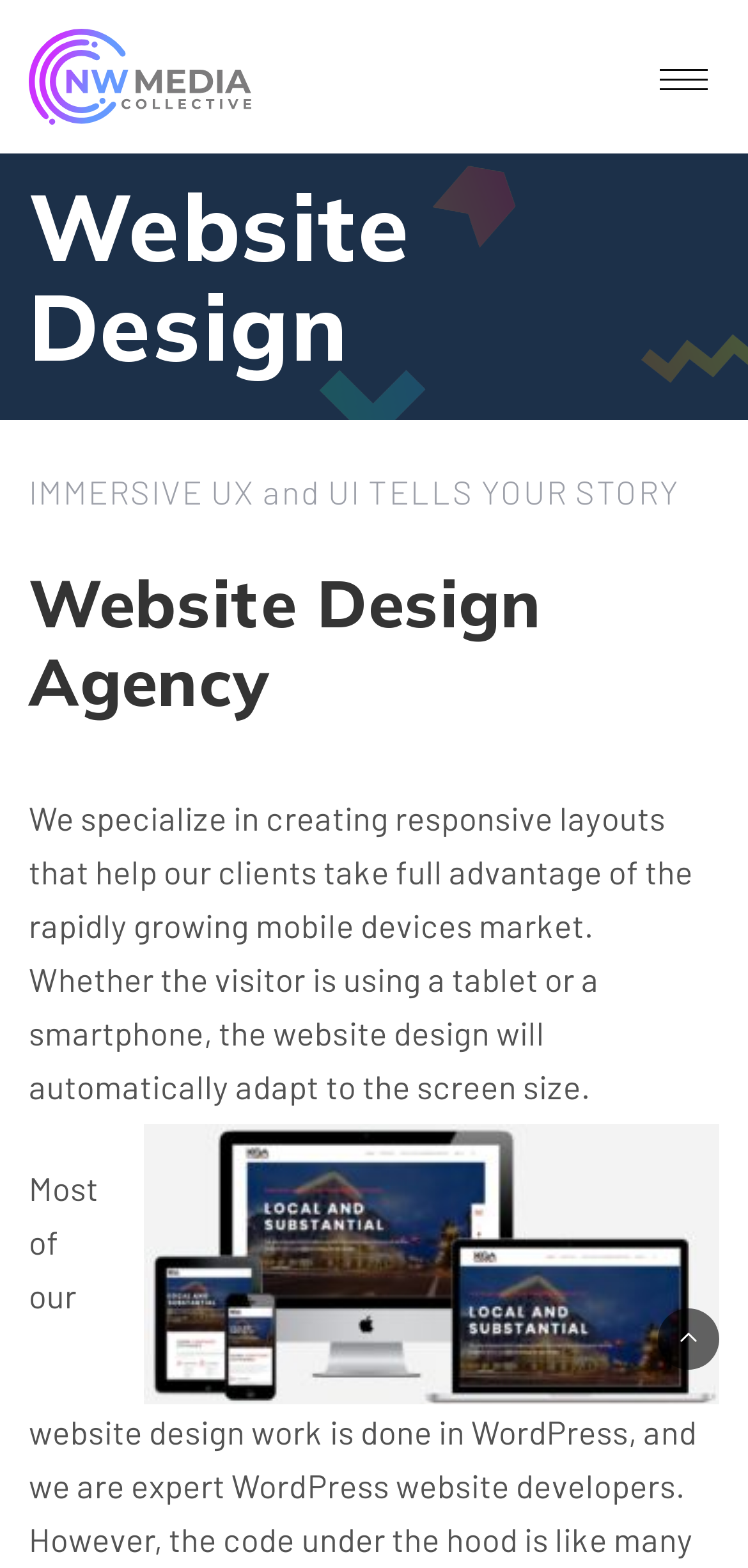What is the main service offered by this agency? From the image, respond with a single word or brief phrase.

Website Design